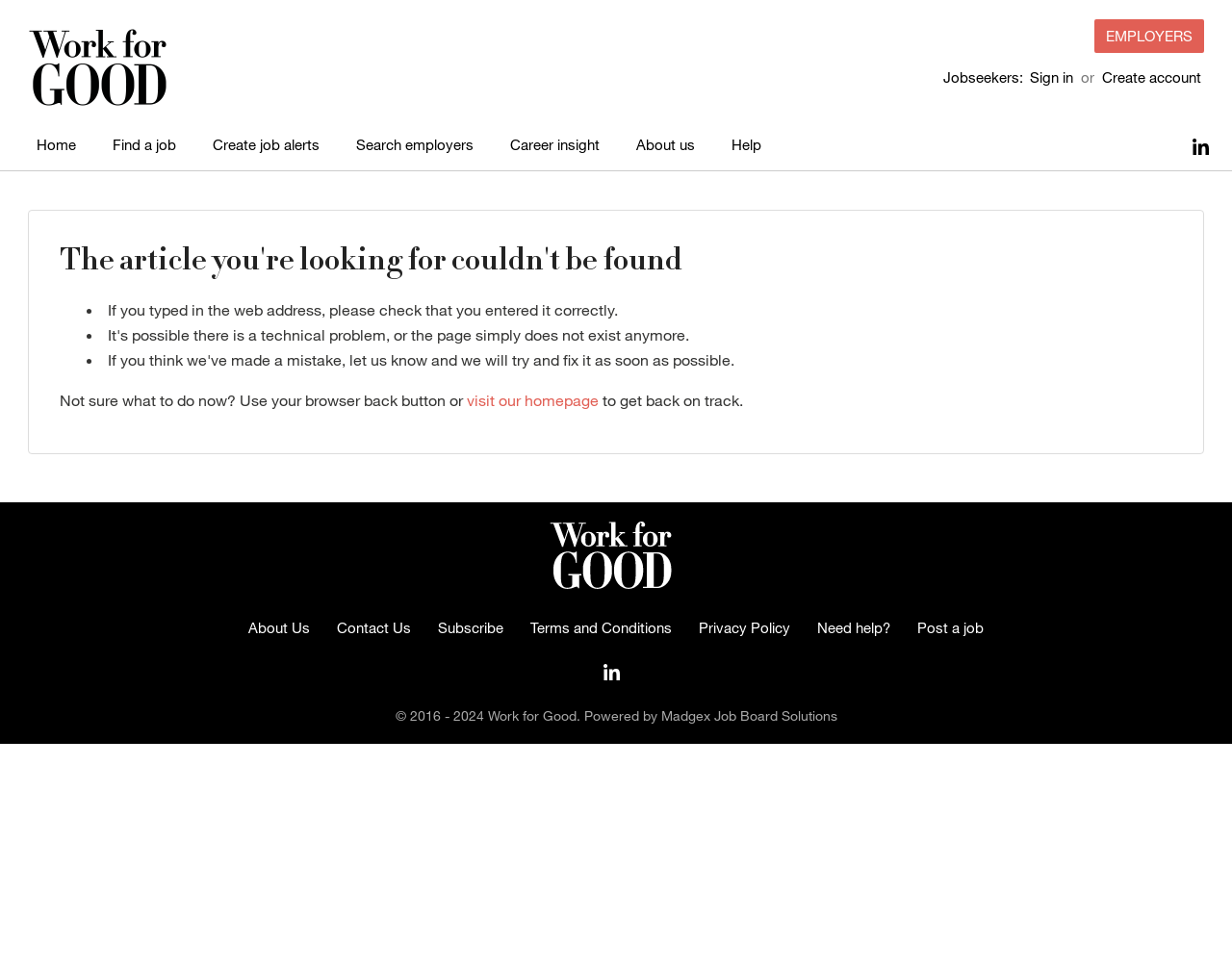Find the bounding box coordinates of the element you need to click on to perform this action: 'Create account'. The coordinates should be represented by four float values between 0 and 1, in the format [left, top, right, bottom].

[0.892, 0.067, 0.977, 0.094]